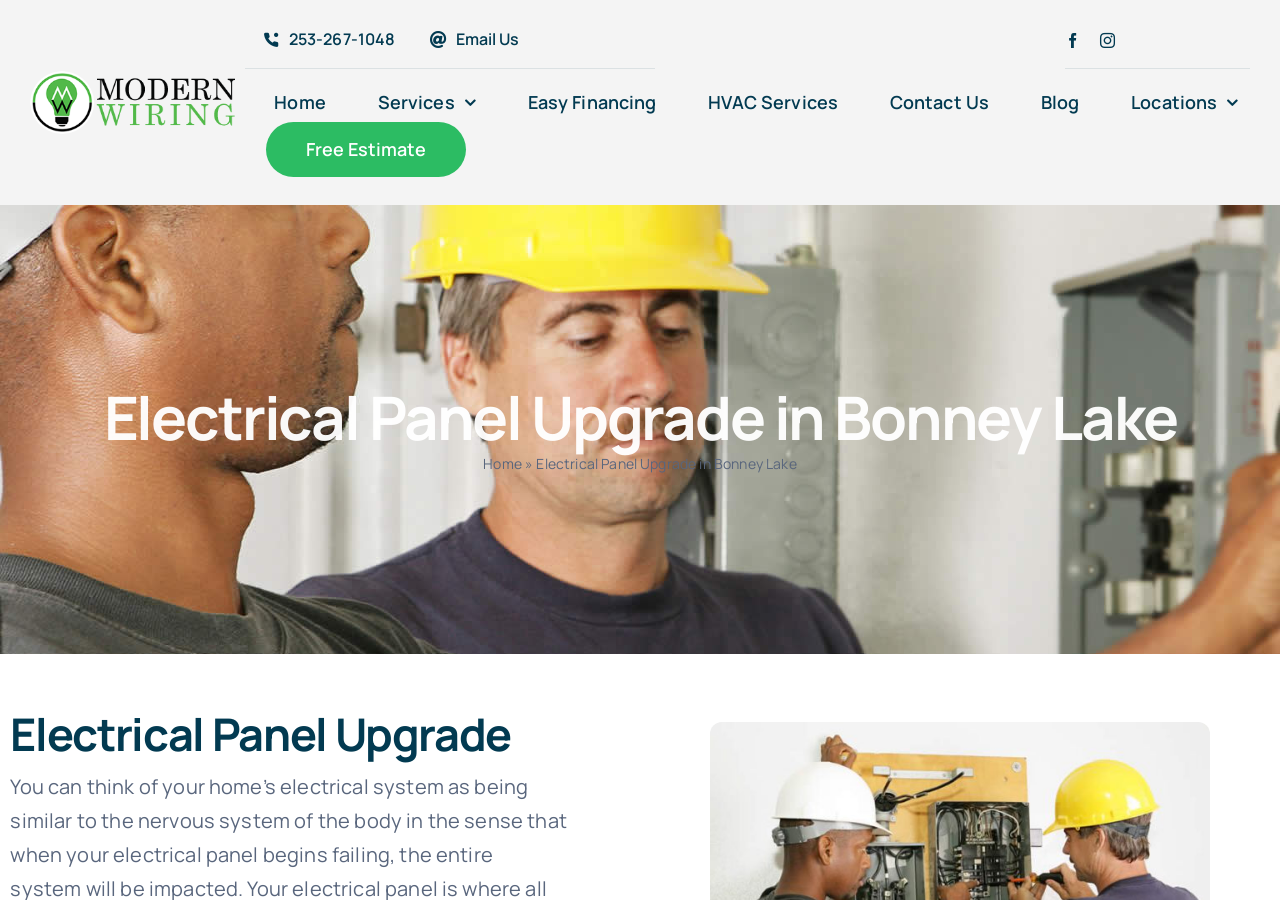What is the purpose of the 'Free Estimate' button?
Answer the question with detailed information derived from the image.

The 'Free Estimate' button is likely used to request a free estimate for the company's services, which can be found at the top right corner of the webpage, indicated by the link element with the text 'Free Estimate'.